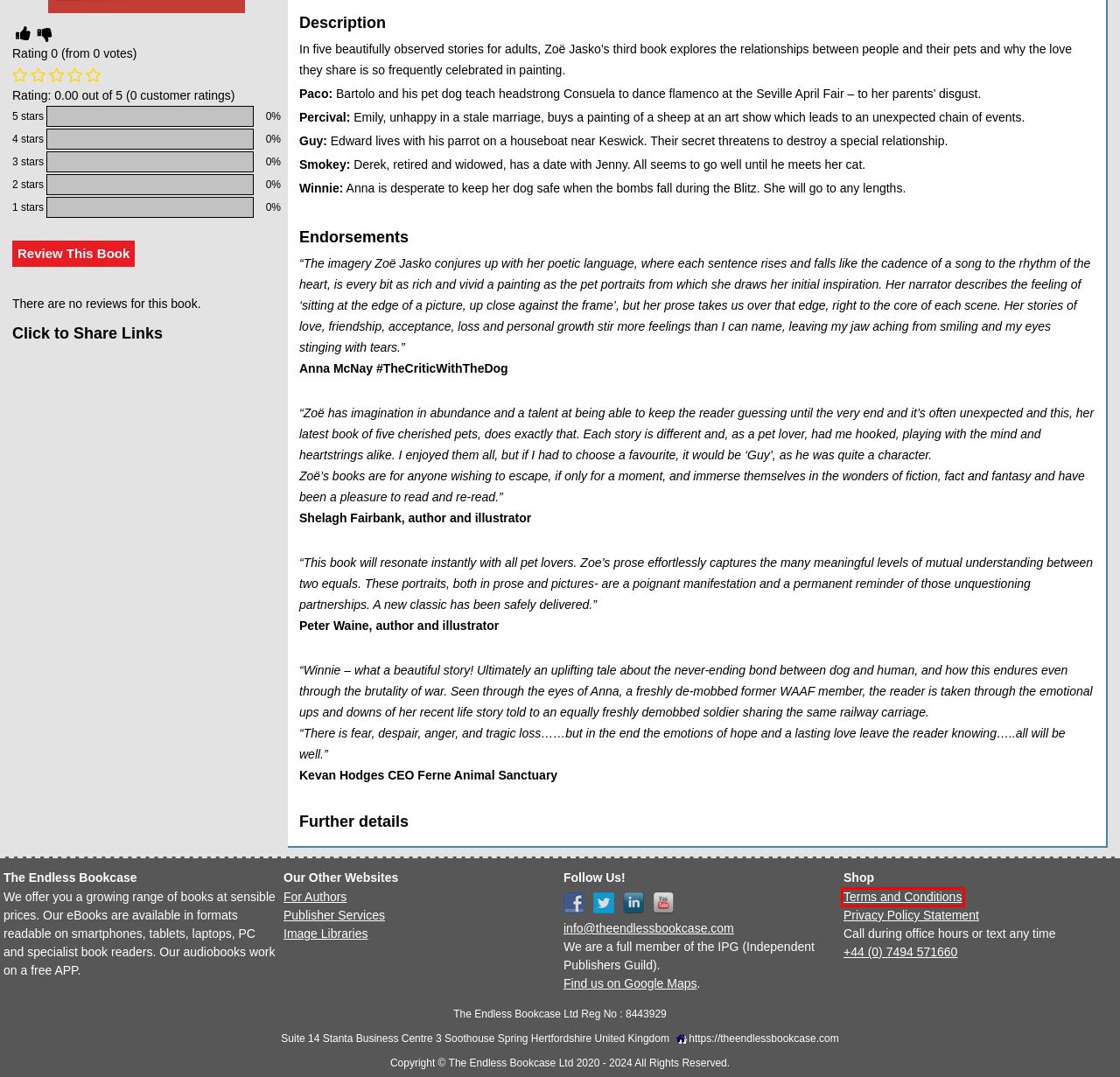Examine the screenshot of the webpage, which has a red bounding box around a UI element. Select the webpage description that best fits the new webpage after the element inside the red bounding box is clicked. Here are the choices:
A. Authors – The Endless Bookcase
B. Your inkBOOK Account – The Endless Bookcase
C. inkBOOK Prime – The Endless Bookcase
D. Music – The Endless Bookcase
E. Image Libraries — Collections of images
F. inkBOOK Yoga Cover – The Endless Bookcase
G. Privacy policy statement – The Endless Bookcase
H. Terms and Conditions – The Endless Bookcase

H